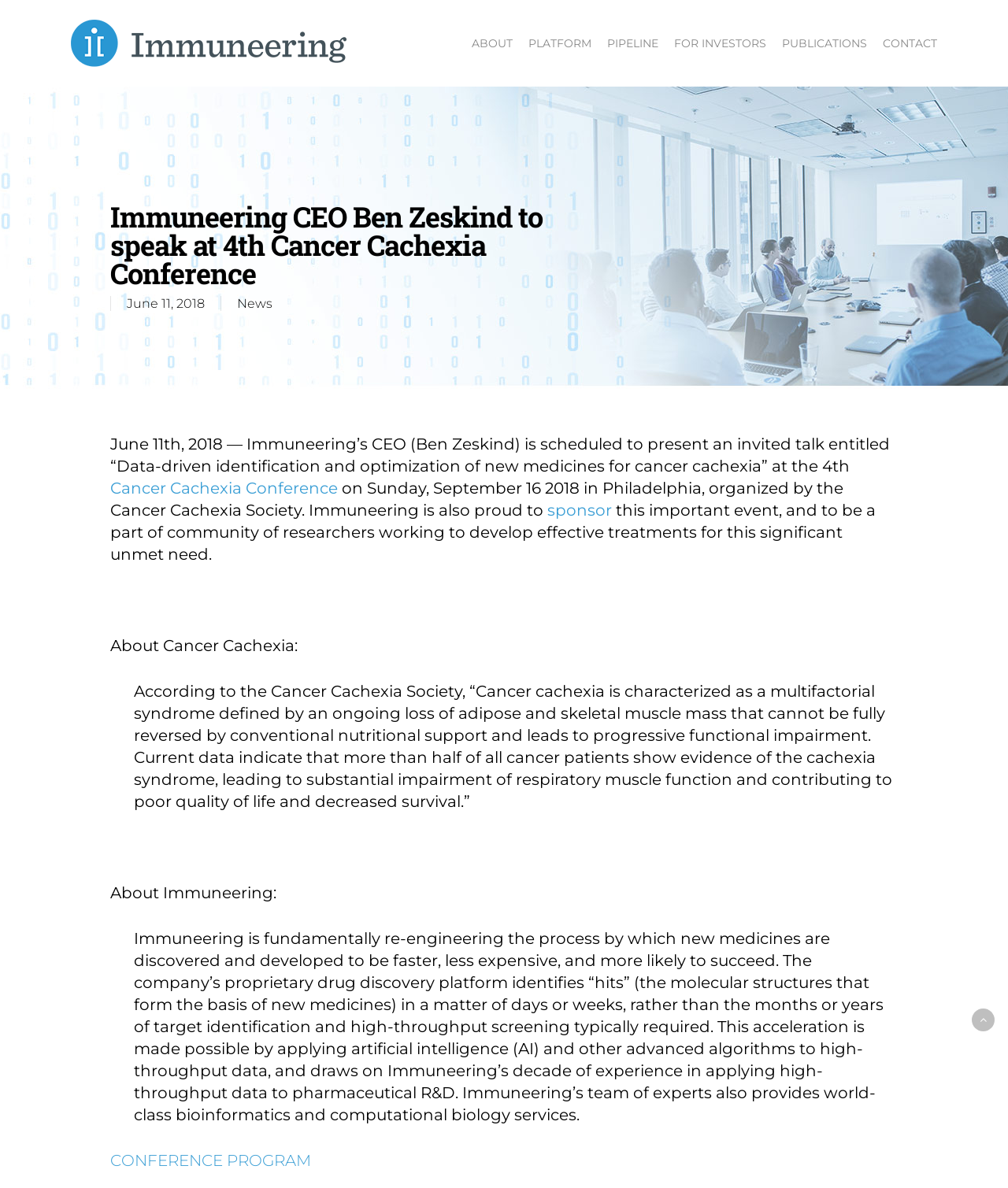Give a full account of the webpage's elements and their arrangement.

The webpage is about Immuneering Corporation, with a focus on its CEO, Ben Zeskind, who is scheduled to present an invited talk at the 4th Cancer Cachexia Conference. 

At the top left of the page, there is a logo of Immuneering Corporation, which is also a link. To the right of the logo, there are several links to different sections of the website, including "ABOUT", "PLATFORM", "PIPELINE", "FOR INVESTORS", "PUBLICATIONS", and "CONTACT". 

Below the logo and links, there is a heading that reads "Immuneering CEO Ben Zeskind to speak at 4th Cancer Cachexia Conference". Next to the heading, there is a date "June 11, 2018". 

Under the date, there is a link to "News" and a paragraph of text that describes the CEO's upcoming talk at the conference. The text also mentions that Immuneering is a sponsor of the event. 

Following the paragraph, there are two sections of text, one about Cancer Cachexia and another about Immuneering. The section on Cancer Cachexia provides a definition of the syndrome and its effects on cancer patients. The section on Immuneering describes the company's mission and its proprietary drug discovery platform. 

At the bottom of the page, there is a link to the "CONFERENCE PROGRAM".